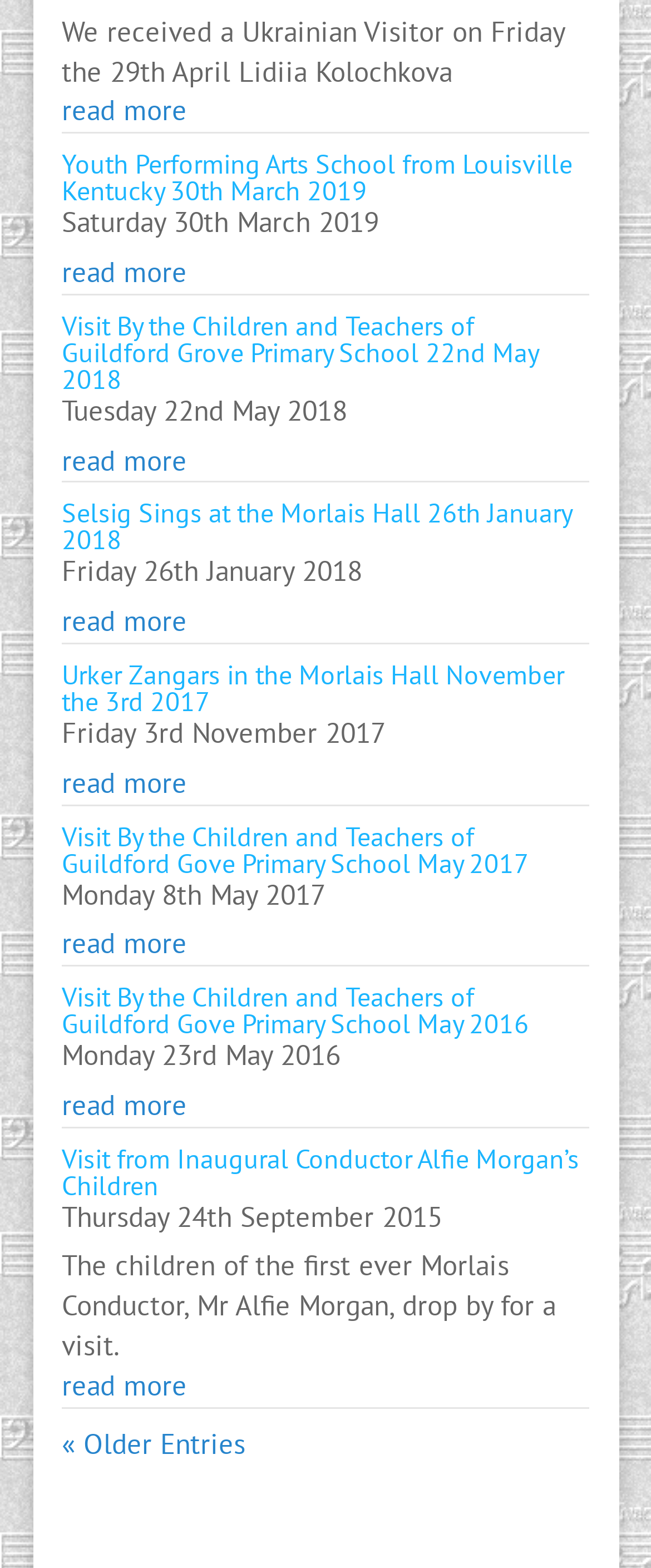Could you indicate the bounding box coordinates of the region to click in order to complete this instruction: "read more about Visit By the Children and Teachers of Guildford Grove Primary School 22nd May 2018".

[0.095, 0.282, 0.905, 0.307]